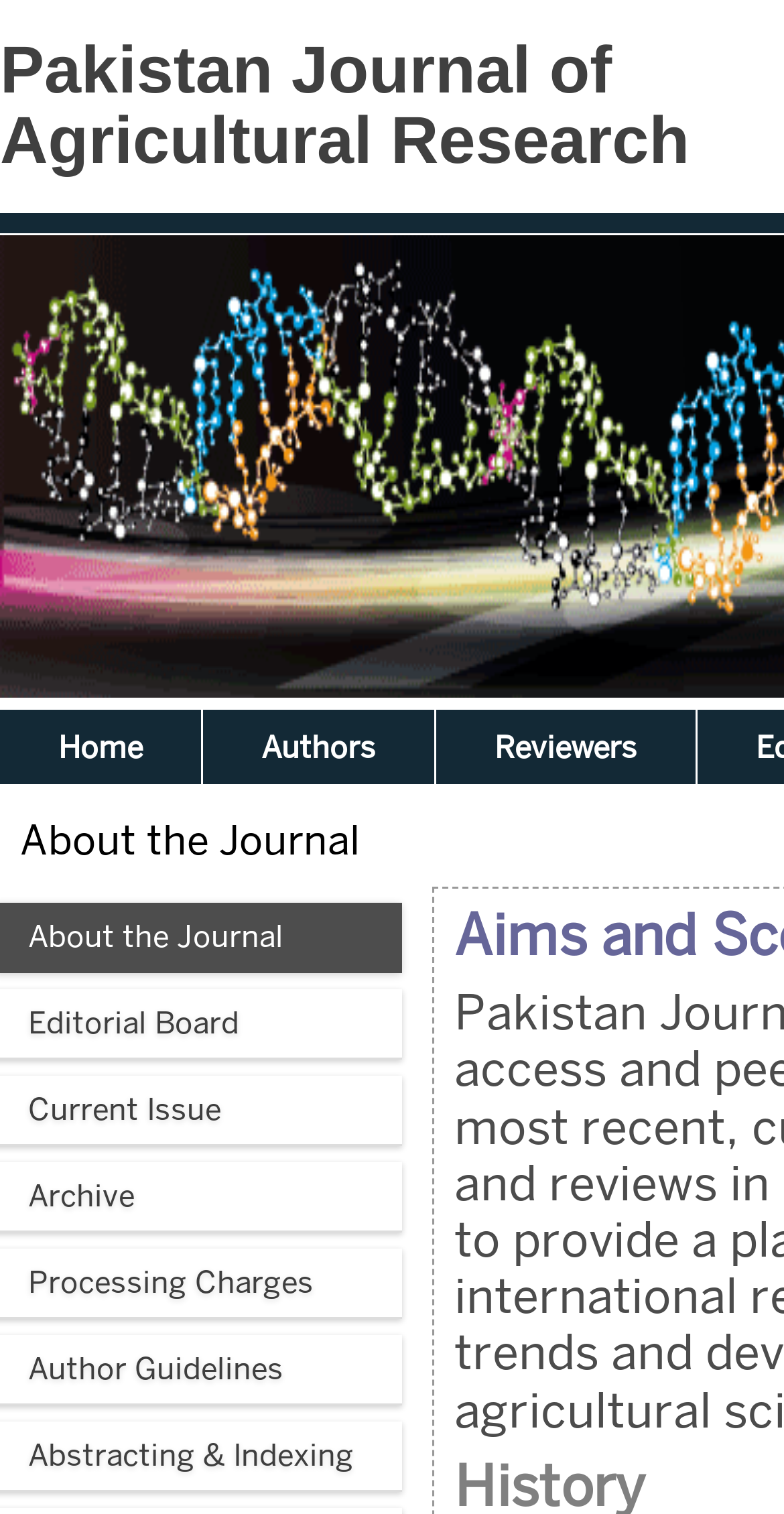Find and generate the main title of the webpage.

Pakistan Journal of Agricultural Research